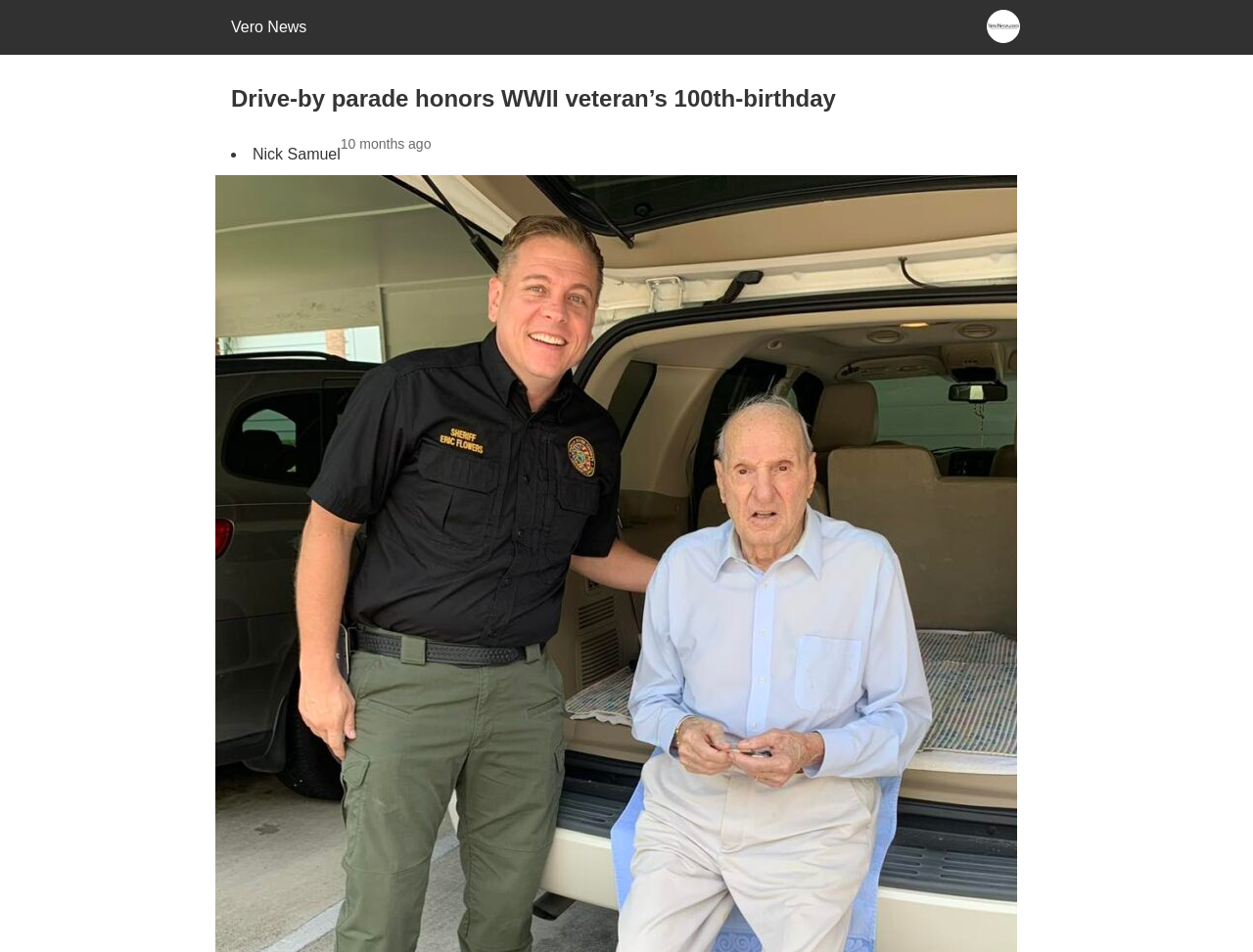Answer succinctly with a single word or phrase:
How old is the WWII veteran?

100